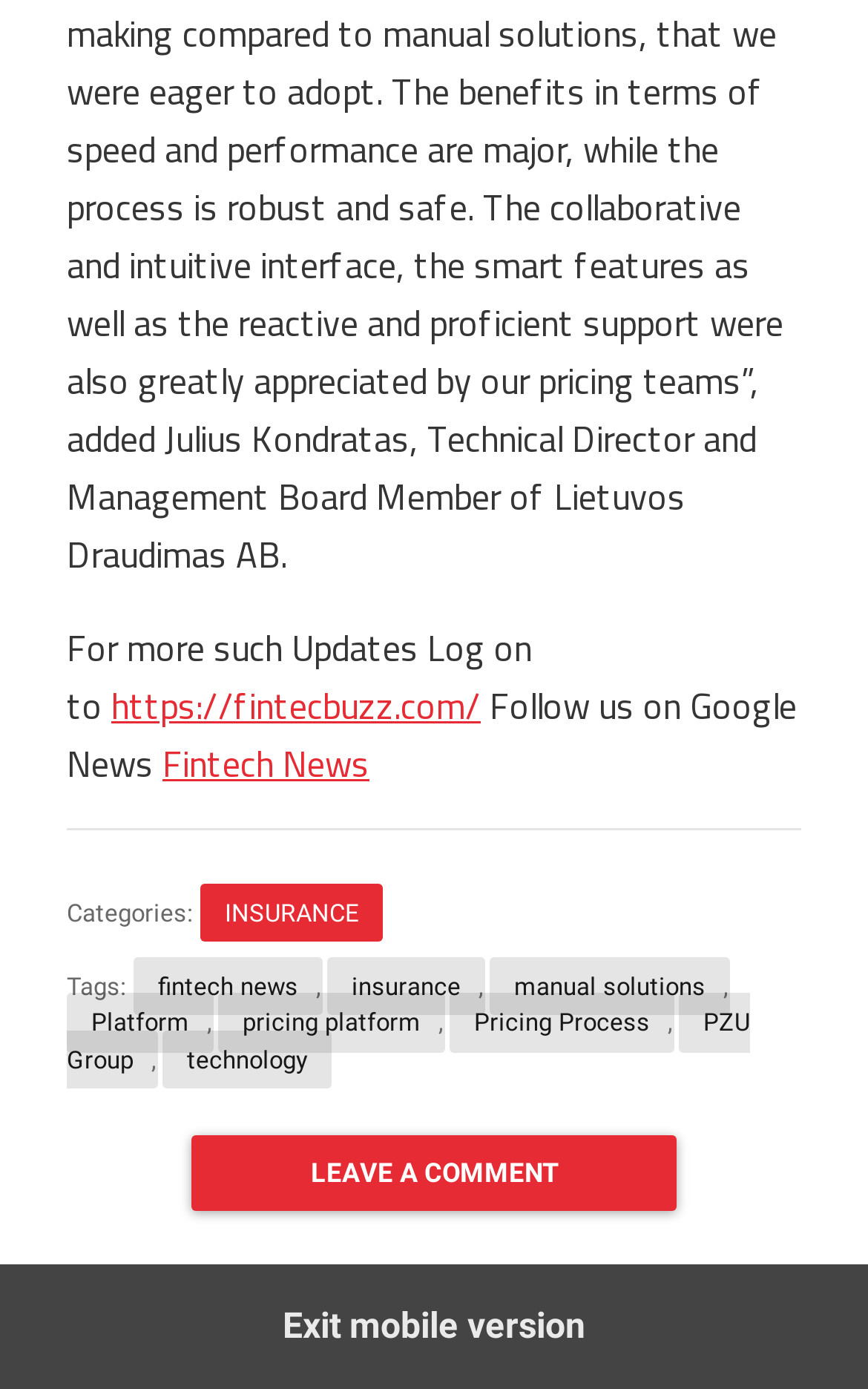Determine the bounding box coordinates of the region to click in order to accomplish the following instruction: "Follow fintech news". Provide the coordinates as four float numbers between 0 and 1, specifically [left, top, right, bottom].

[0.187, 0.525, 0.426, 0.573]